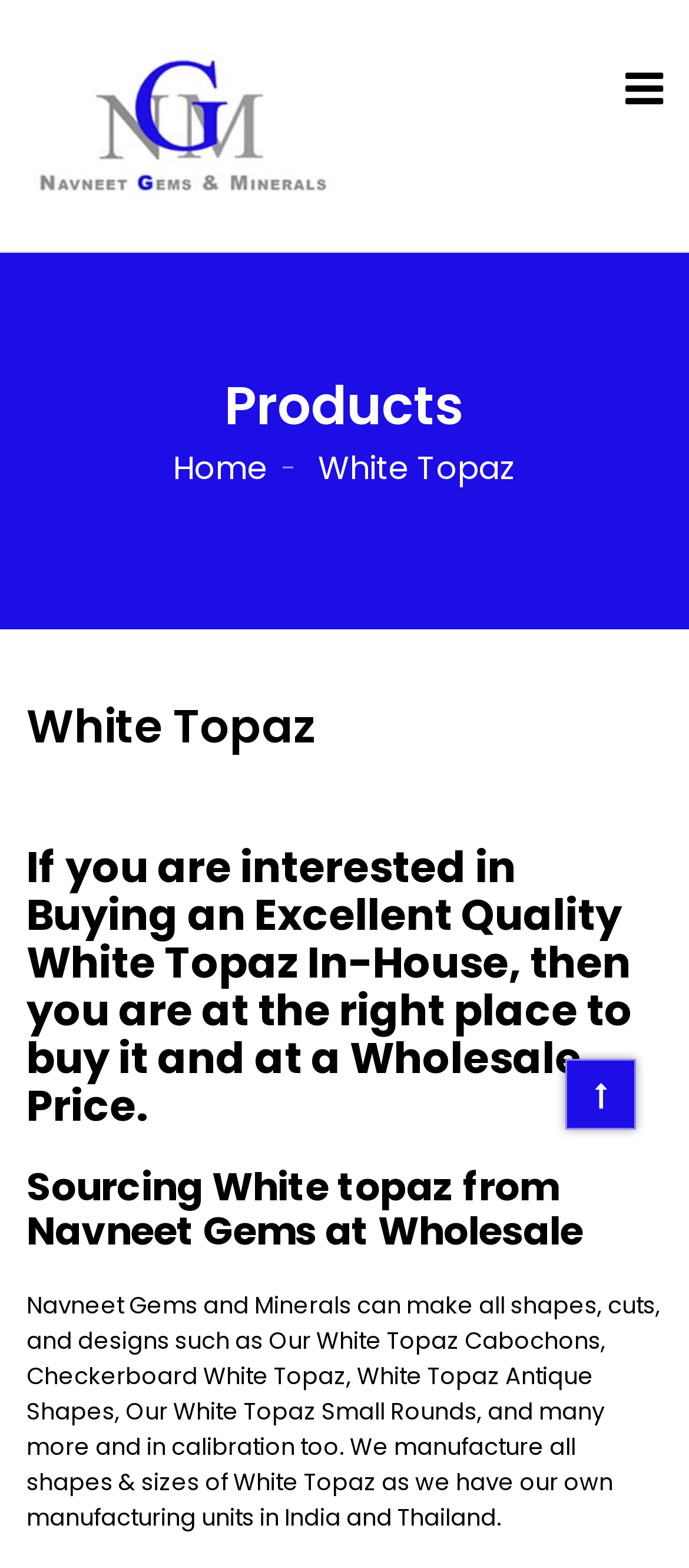Using the information in the image, give a comprehensive answer to the question: 
What type of gemstones are sold on this website?

Based on the webpage, I can see that the website sells wholesale white topaz gemstones. The heading 'Wholesale Gemstones & Jewelry - Semi Precious' and the static text 'White Topaz' suggest that the website is focused on selling gemstones, specifically white topaz.